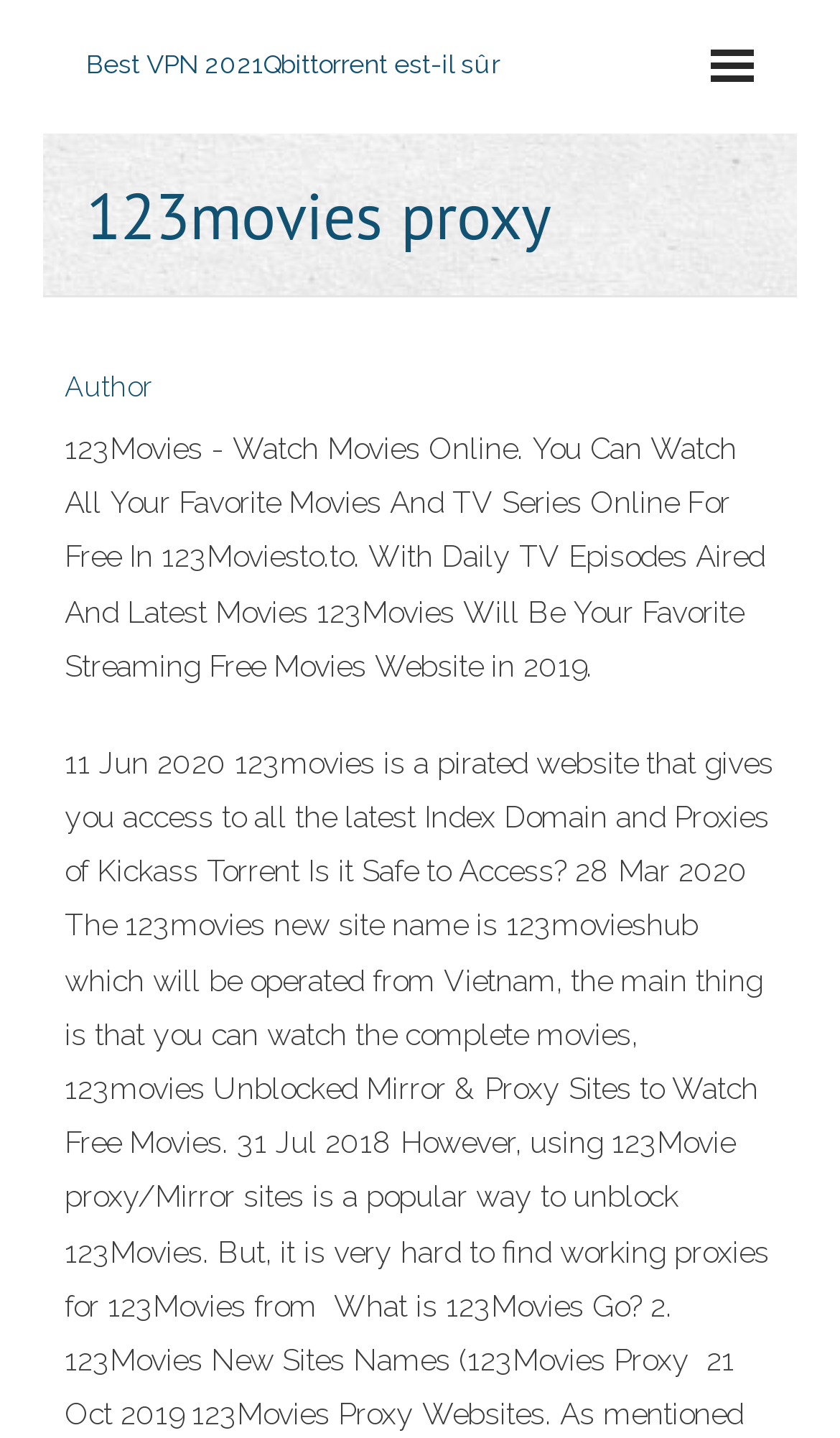Please provide a short answer using a single word or phrase for the question:
Is the website providing VPN recommendations?

Yes